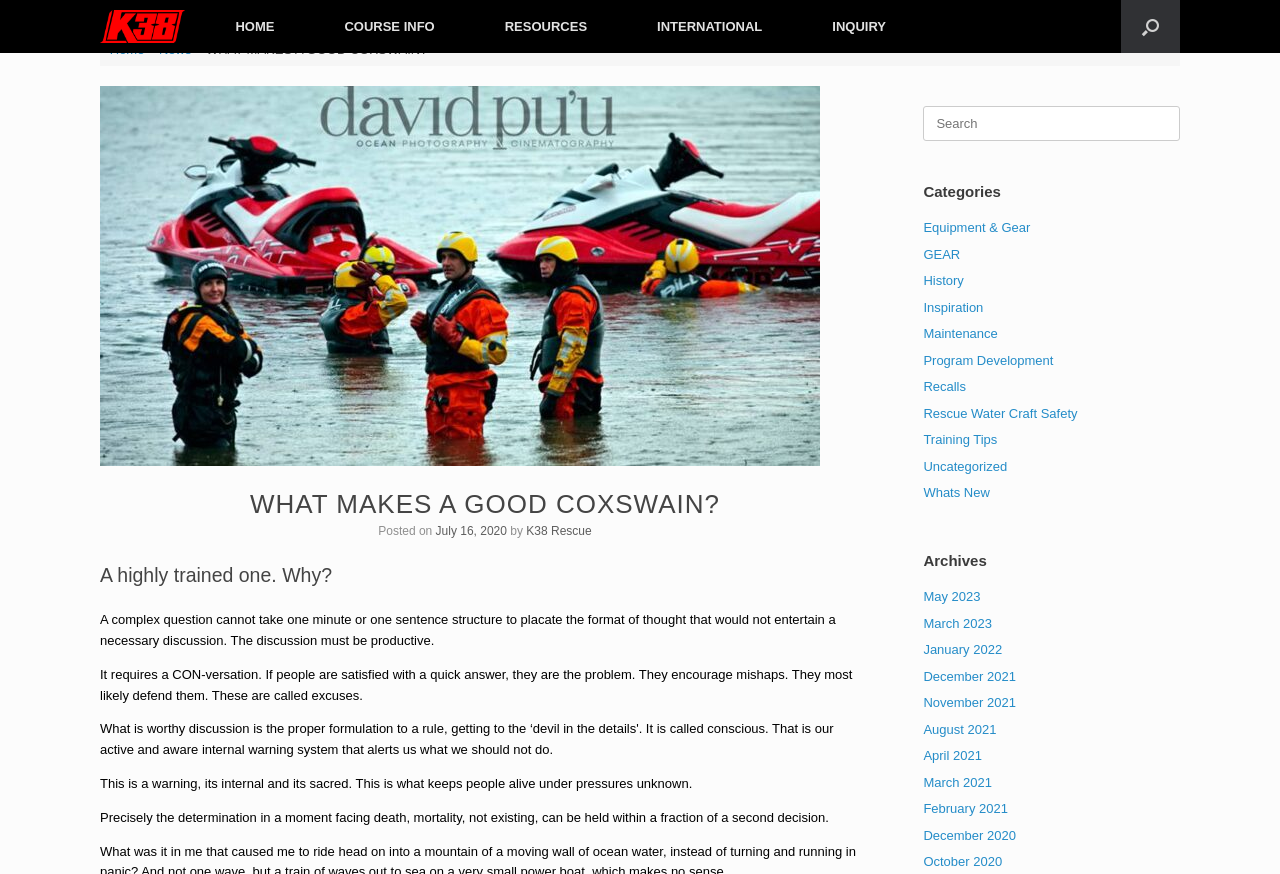Answer the question below in one word or phrase:
What is the logo of K38 Rescue Water Craft Services?

K38 Rescue Water Craft Services Logo